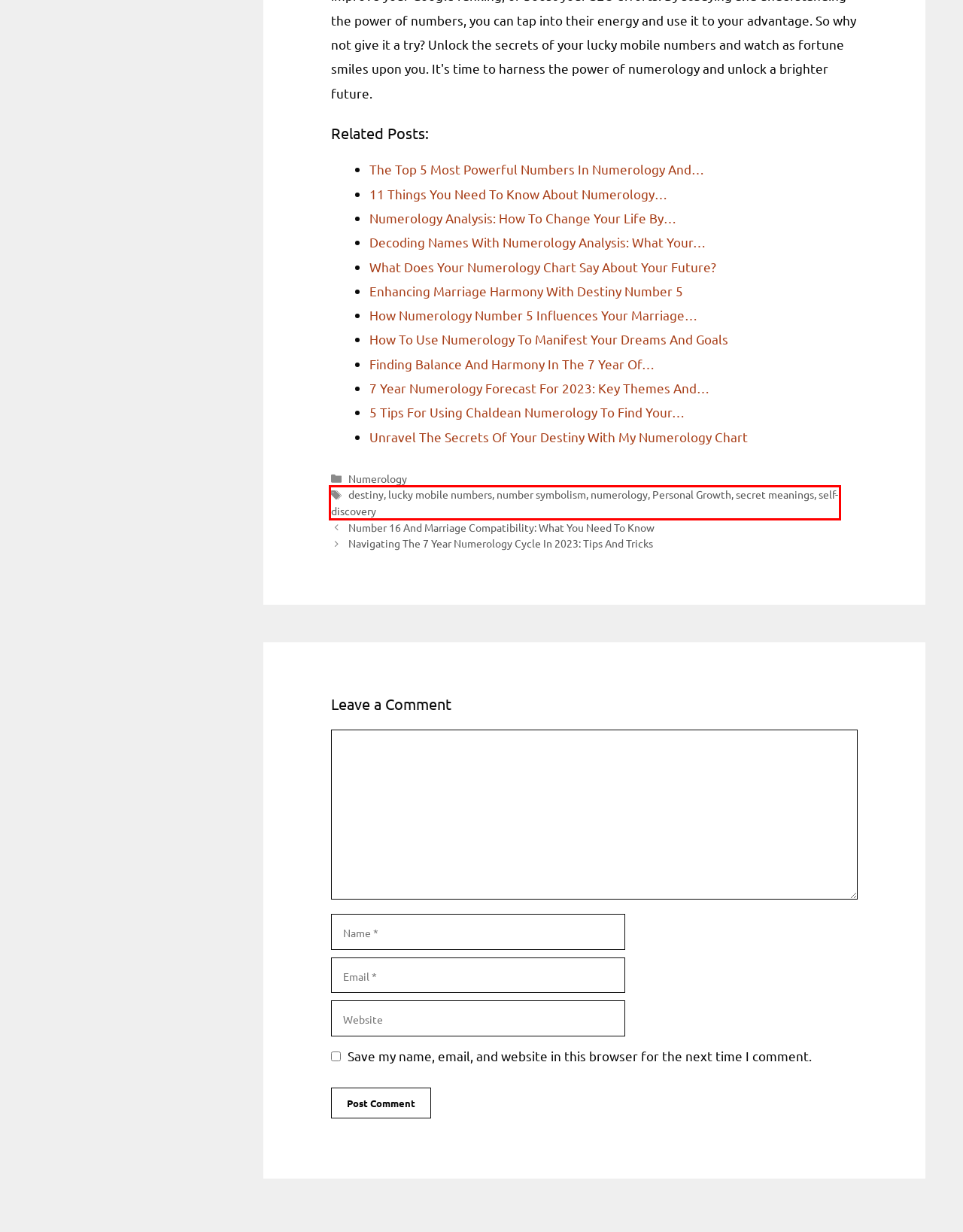You have a screenshot of a webpage with a red bounding box around an element. Choose the best matching webpage description that would appear after clicking the highlighted element. Here are the candidates:
A. The Top 5 Most Powerful Numbers In Numerology And What They Mean – Alan Morrison
B. Number 16 And Marriage Compatibility: What You Need To Know – Alan Morrison
C. What Does Your Numerology Chart Say About Your Future? – Alan Morrison
D. Enhancing Marriage Harmony With Destiny Number 5 – Alan Morrison
E. How To Use Numerology To Manifest Your Dreams And Goals – Alan Morrison
F. Finding Balance And Harmony In The 7 Year Of Numerology: Insights For 2023 – Alan Morrison
G. self-discovery – Alan Morrison
H. numerology – Alan Morrison

G